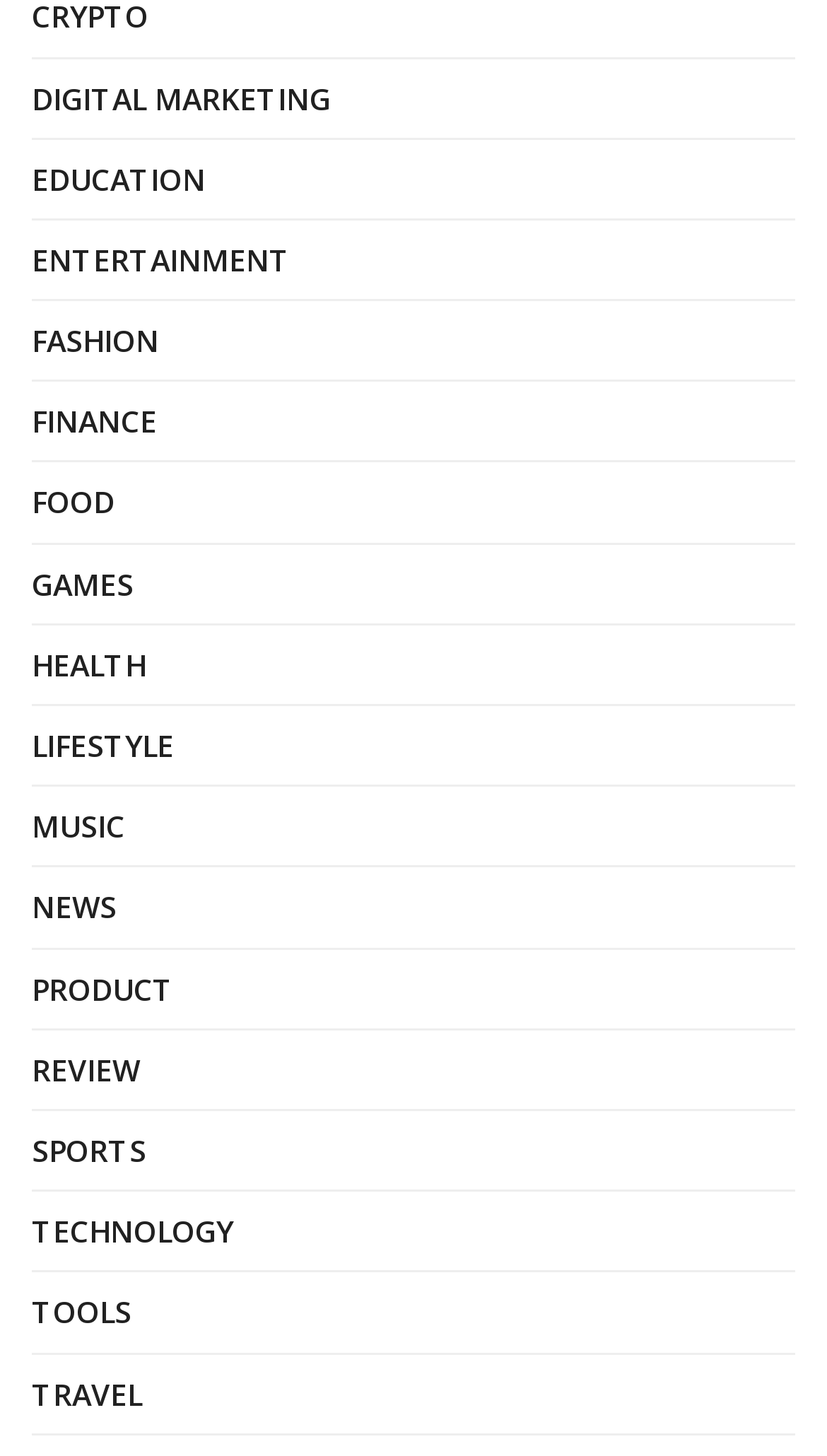How many categories are available on the webpage?
Based on the visual content, answer with a single word or a brief phrase.

19